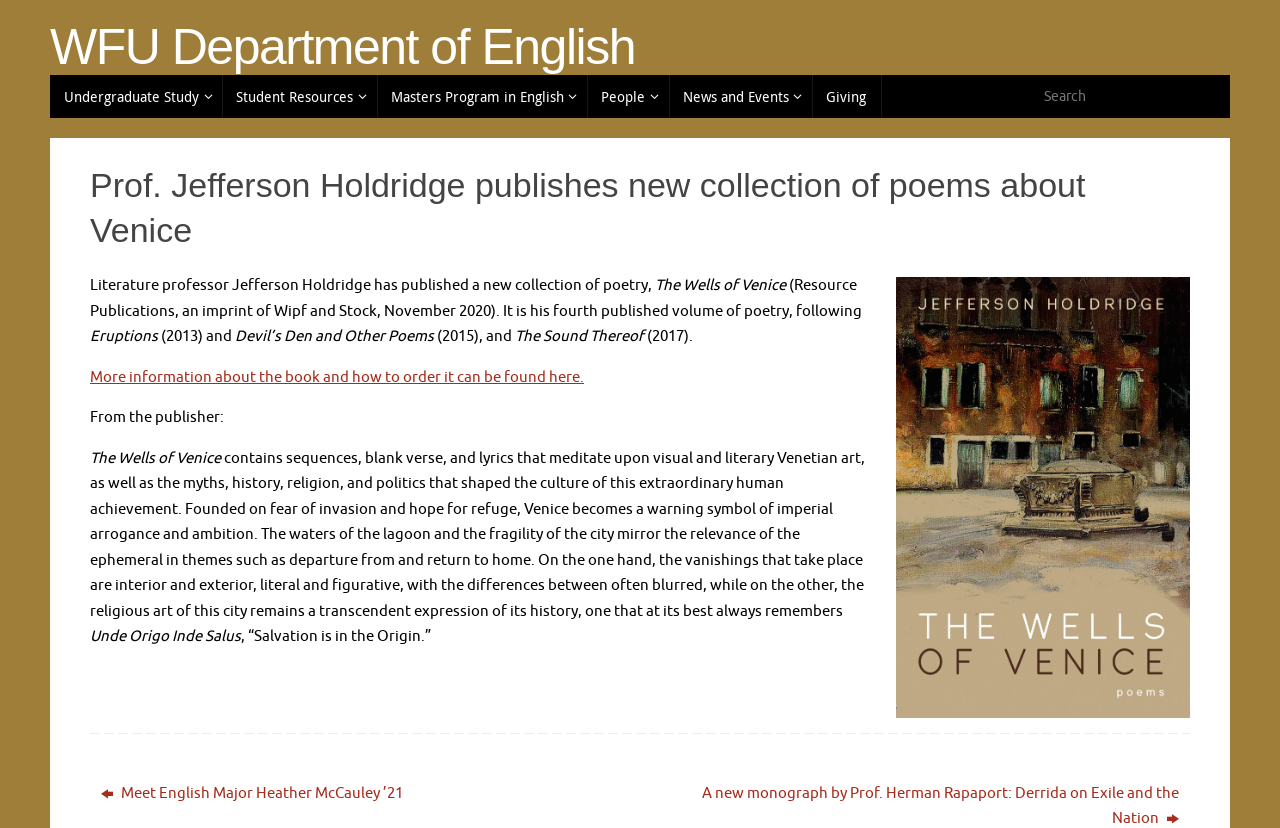Locate the bounding box coordinates of the element to click to perform the following action: 'Meet English Major Heather McCauley ’21'. The coordinates should be given as four float values between 0 and 1, in the form of [left, top, right, bottom].

[0.07, 0.937, 0.474, 0.98]